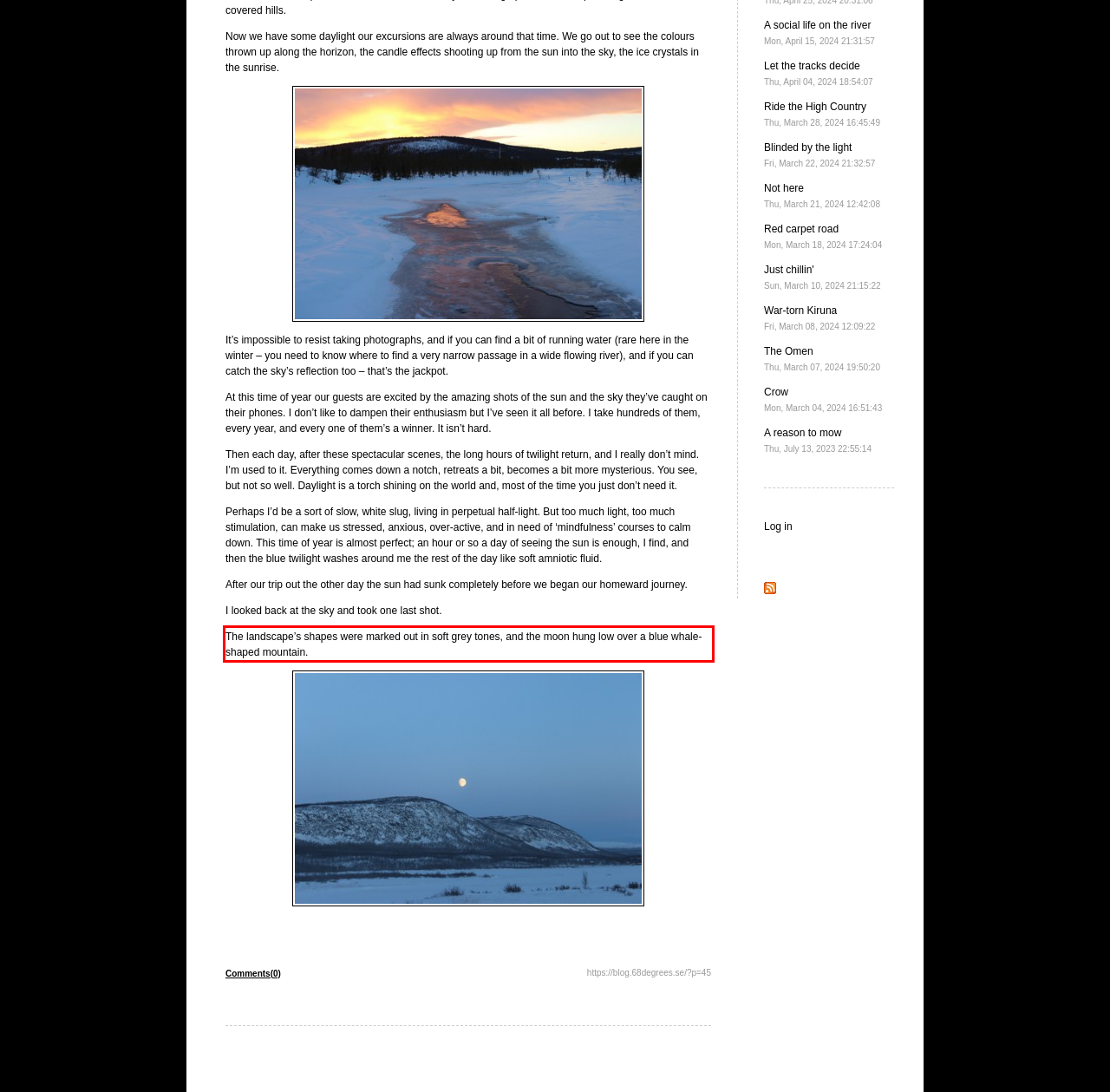From the given screenshot of a webpage, identify the red bounding box and extract the text content within it.

The landscape’s shapes were marked out in soft grey tones, and the moon hung low over a blue whale-shaped mountain.